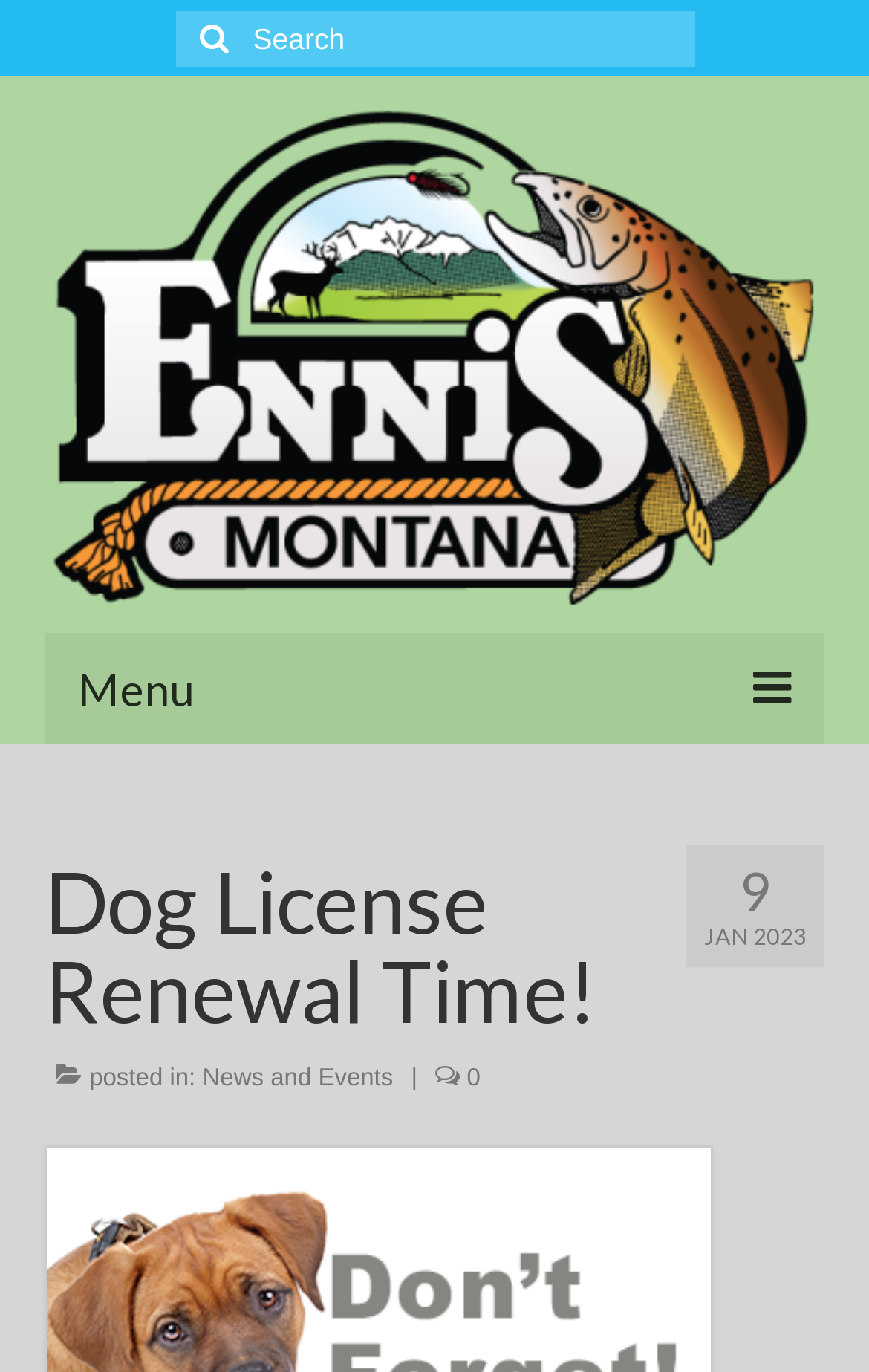Please extract the webpage's main title and generate its text content.

Dog License Renewal Time!